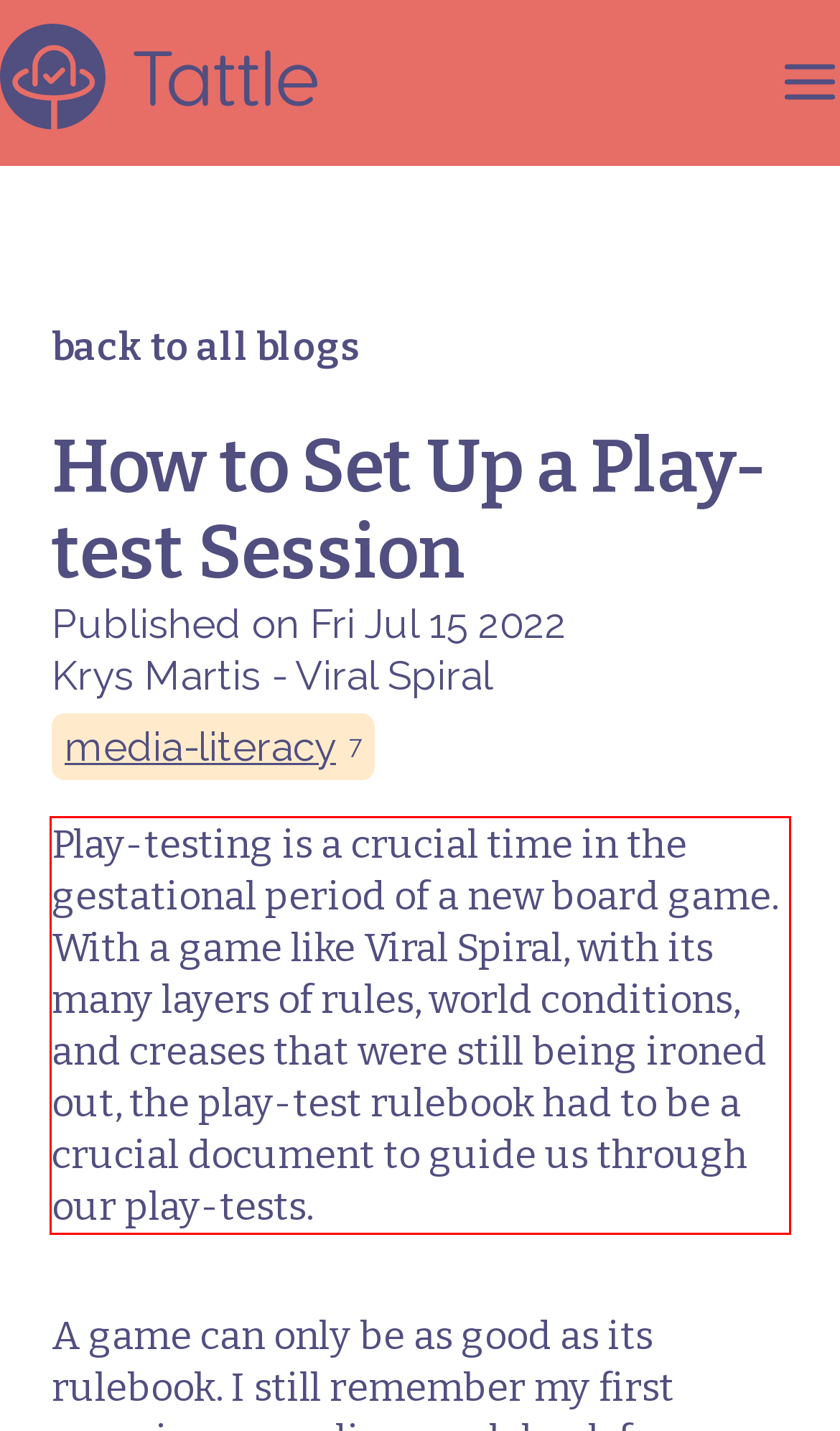You have a screenshot of a webpage where a UI element is enclosed in a red rectangle. Perform OCR to capture the text inside this red rectangle.

Play-testing is a crucial time in the gestational period of a new board game. With a game like Viral Spiral, with its many layers of rules, world conditions, and creases that were still being ironed out, the play-test rulebook had to be a crucial document to guide us through our play-tests.